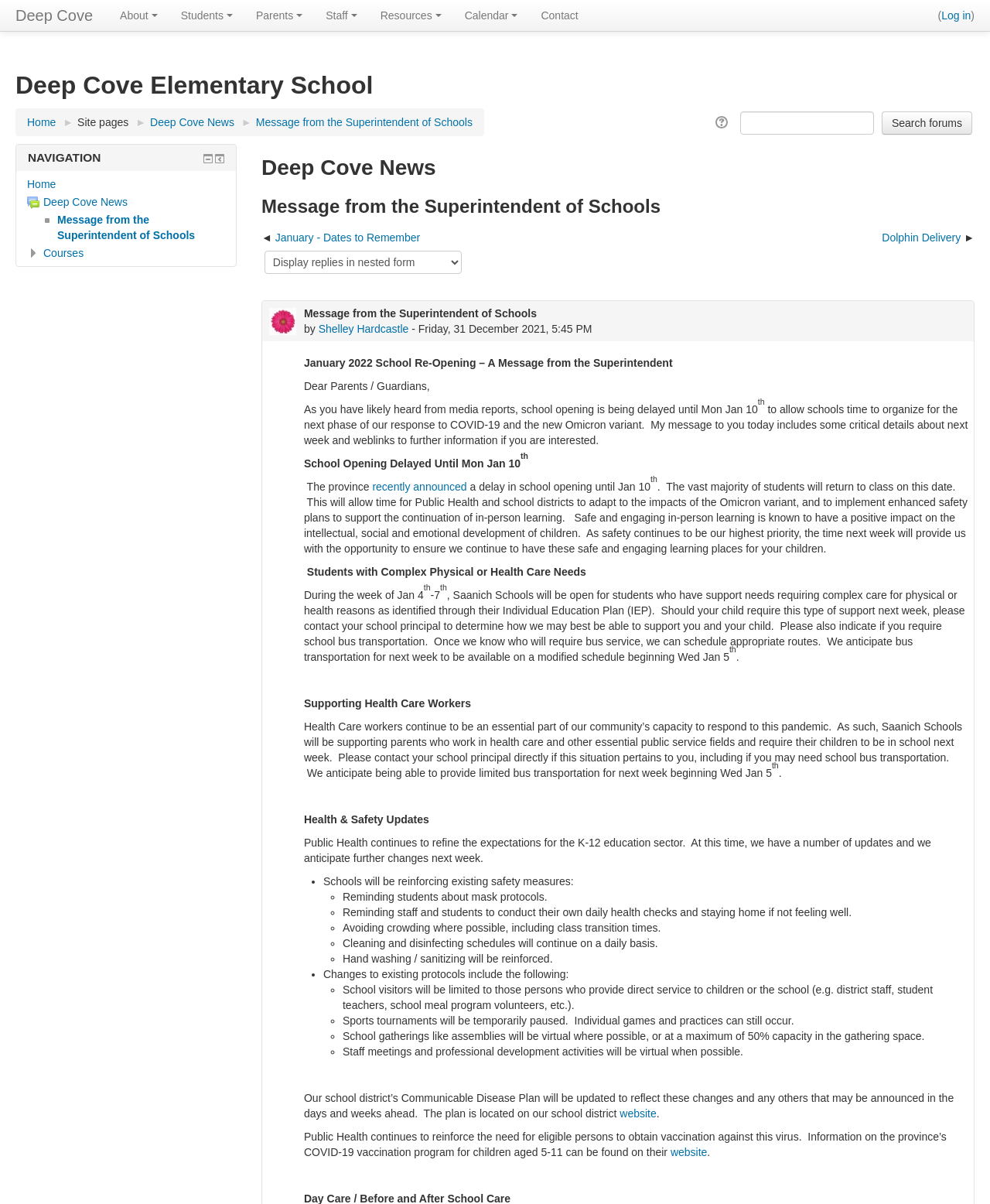What is the role of Shelley Hardcastle?
Using the image as a reference, give a one-word or short phrase answer.

Superintendent of Schools